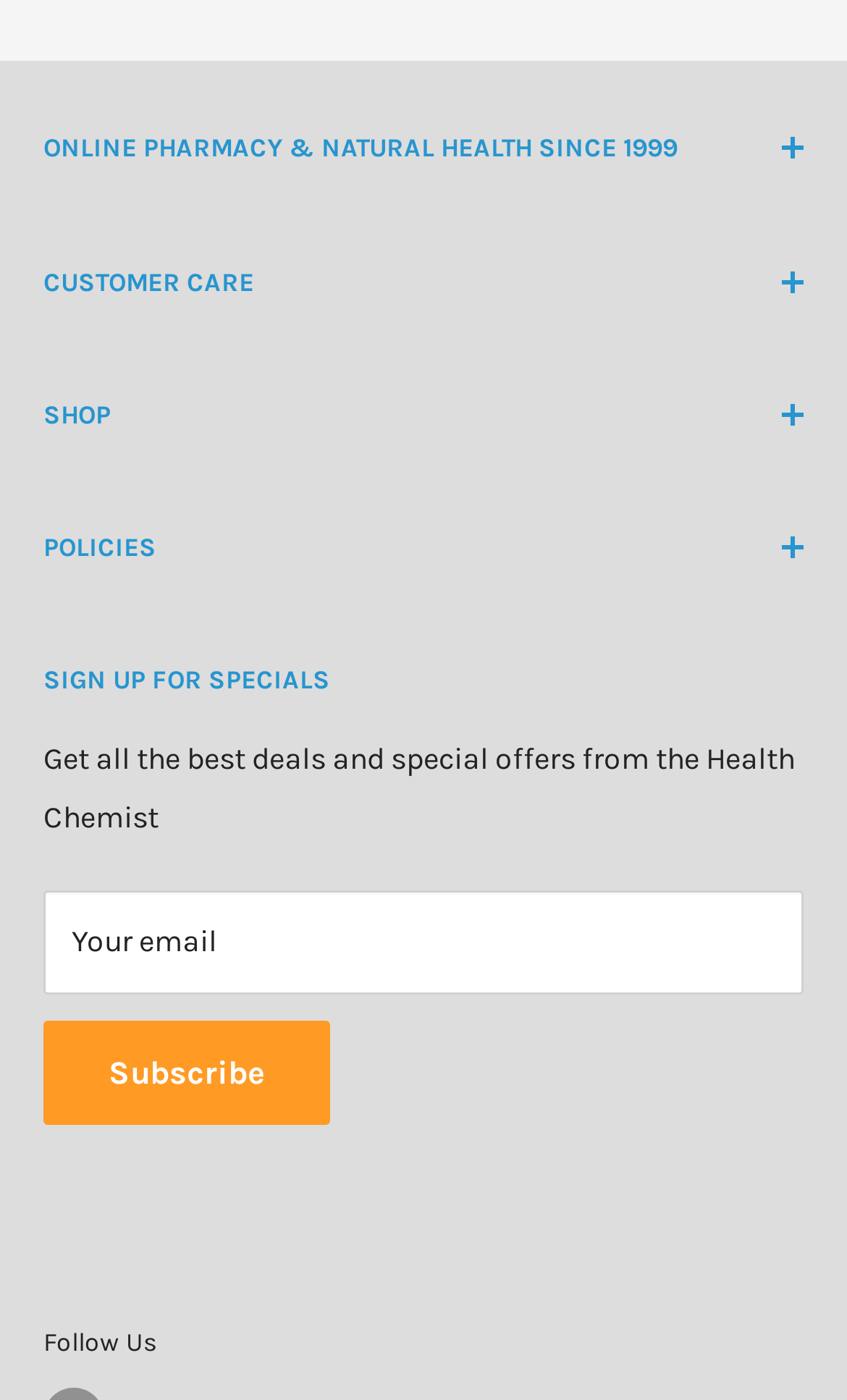Find and indicate the bounding box coordinates of the region you should select to follow the given instruction: "Contact customer care".

[0.051, 0.235, 0.897, 0.281]